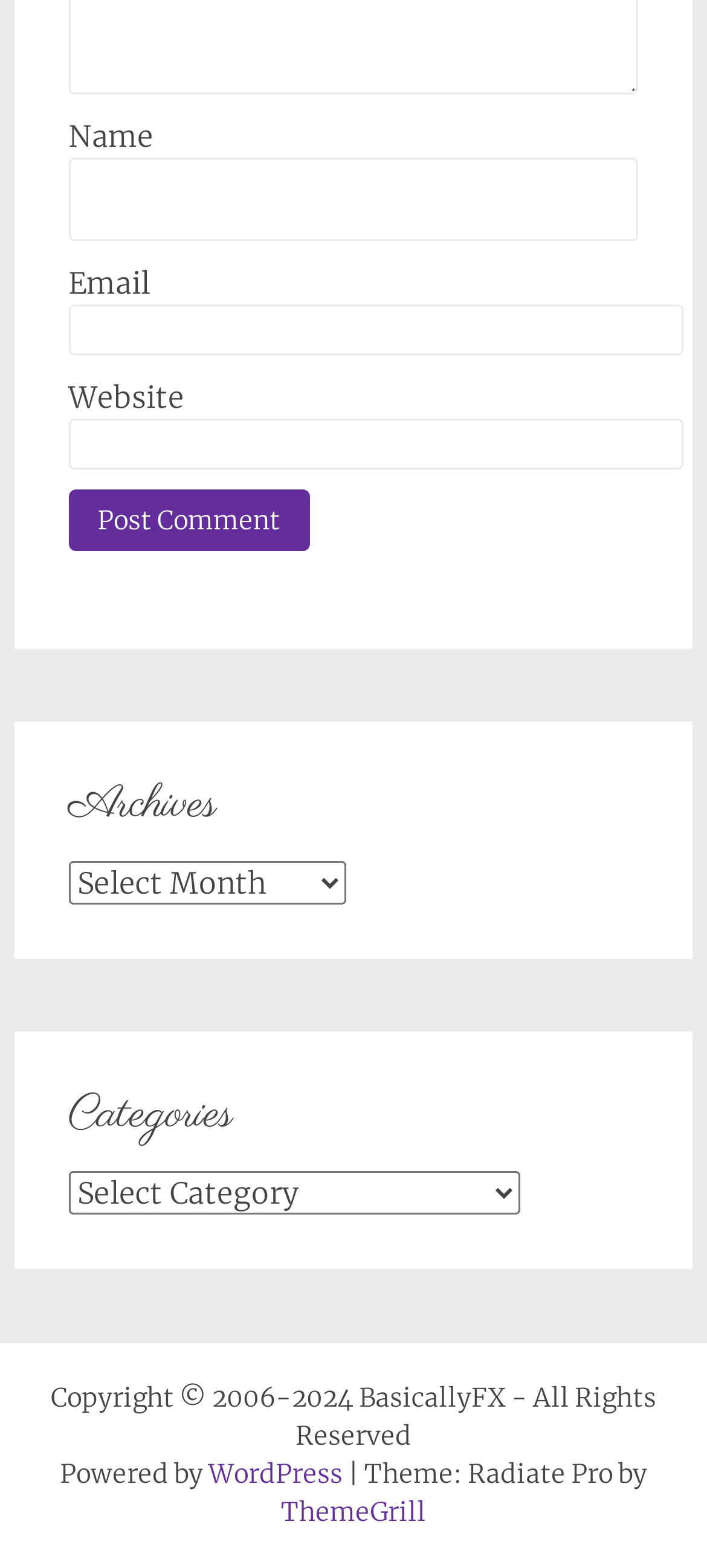Please predict the bounding box coordinates of the element's region where a click is necessary to complete the following instruction: "Enter your name". The coordinates should be represented by four float numbers between 0 and 1, i.e., [left, top, right, bottom].

[0.097, 0.101, 0.903, 0.154]